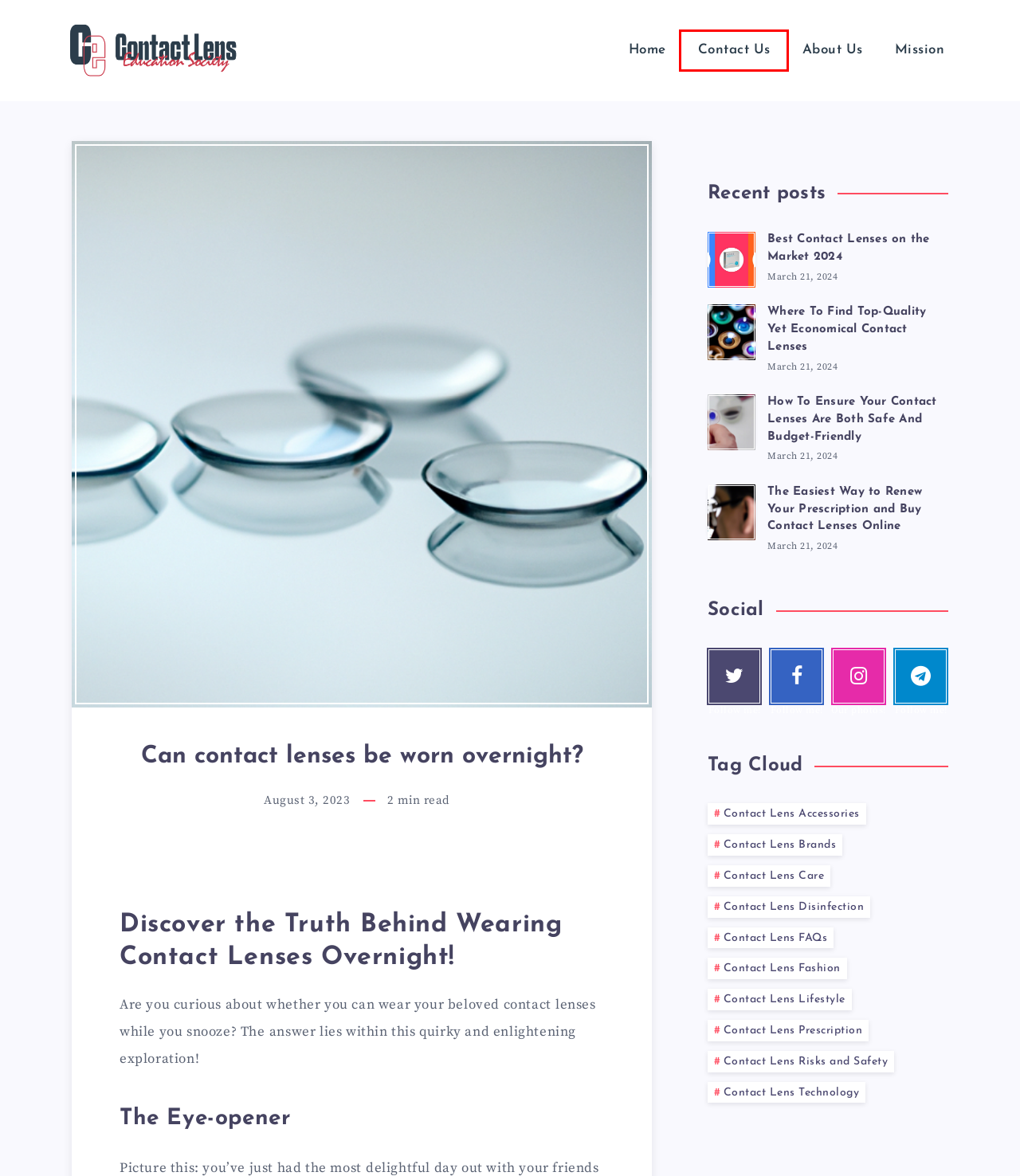Examine the screenshot of the webpage, which has a red bounding box around a UI element. Select the webpage description that best fits the new webpage after the element inside the red bounding box is clicked. Here are the choices:
A. The Easiest Way To Renew Your Prescription And Buy Contact Lenses Online - Contact Lens Society
B. How To Ensure Your Contact Lenses Are Both Safe And Budget-Friendly - Contact Lens Society
C. Contact Lens Disinfection Archives - Contact Lens Society
D. Mission - Contact Lens Society
E. Contact Lens FAQs Archives - Contact Lens Society
F. Contact Lens Technology Archives - Contact Lens Society
G. Contact Us - Contact Lens Society
H. Contact Lens Society - Guide To Contact Lenses

G